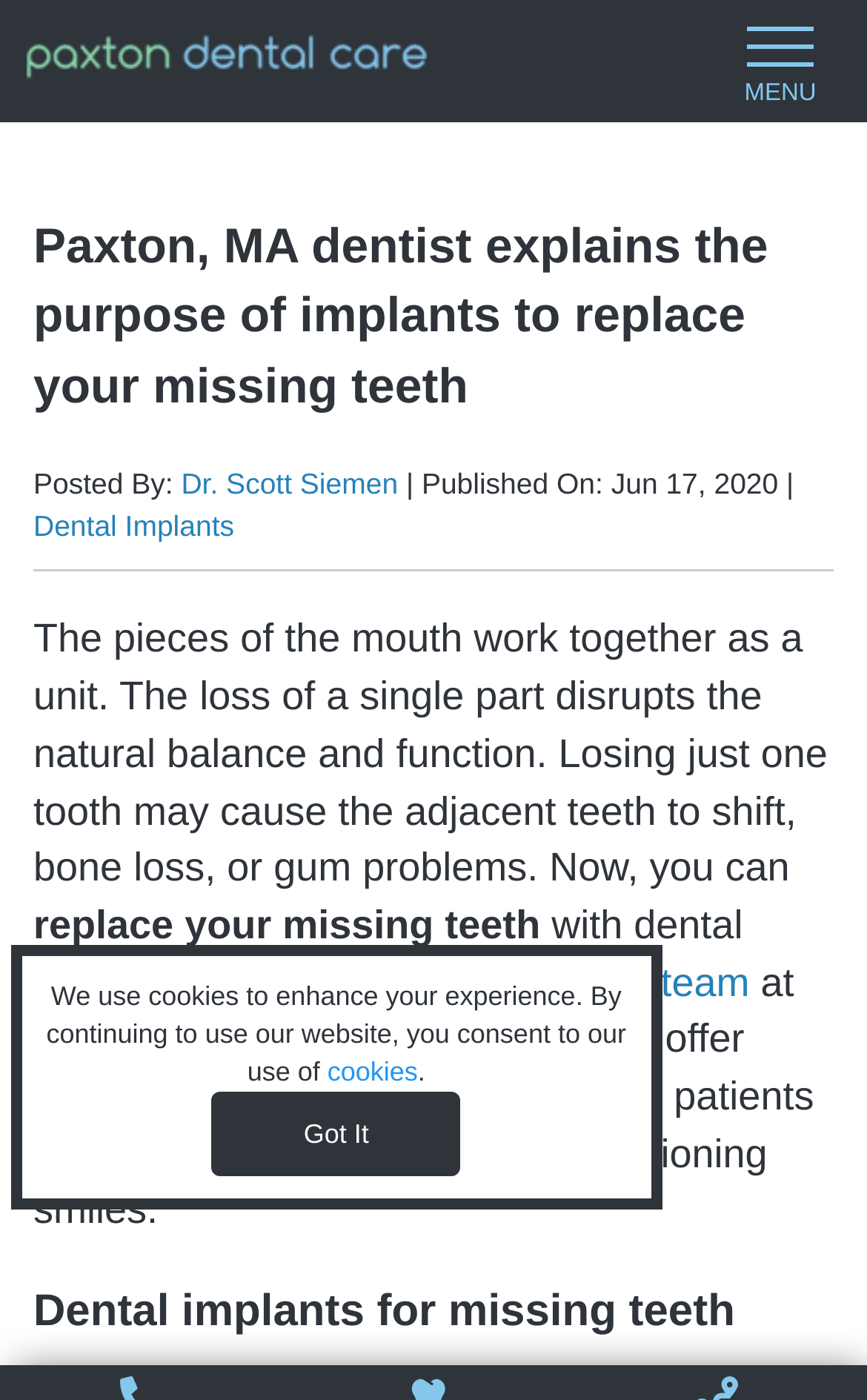Extract the primary headline from the webpage and present its text.

Paxton, MA dentist explains the purpose of implants to replace your missing teeth